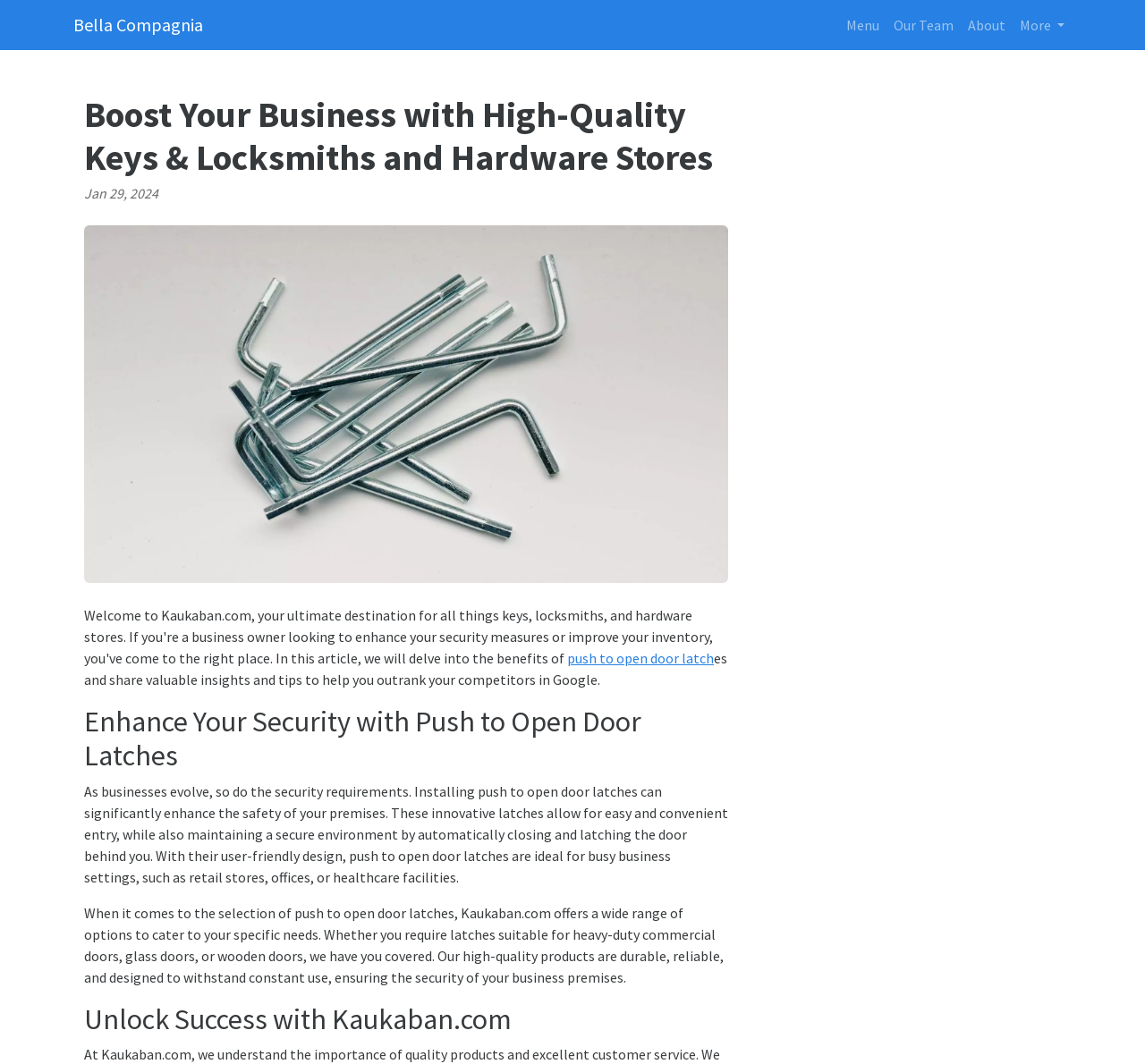What type of door latch is discussed?
Answer the question with a detailed explanation, including all necessary information.

The webpage discusses the benefits of installing push to open door latches, which allow for easy and convenient entry while maintaining a secure environment.